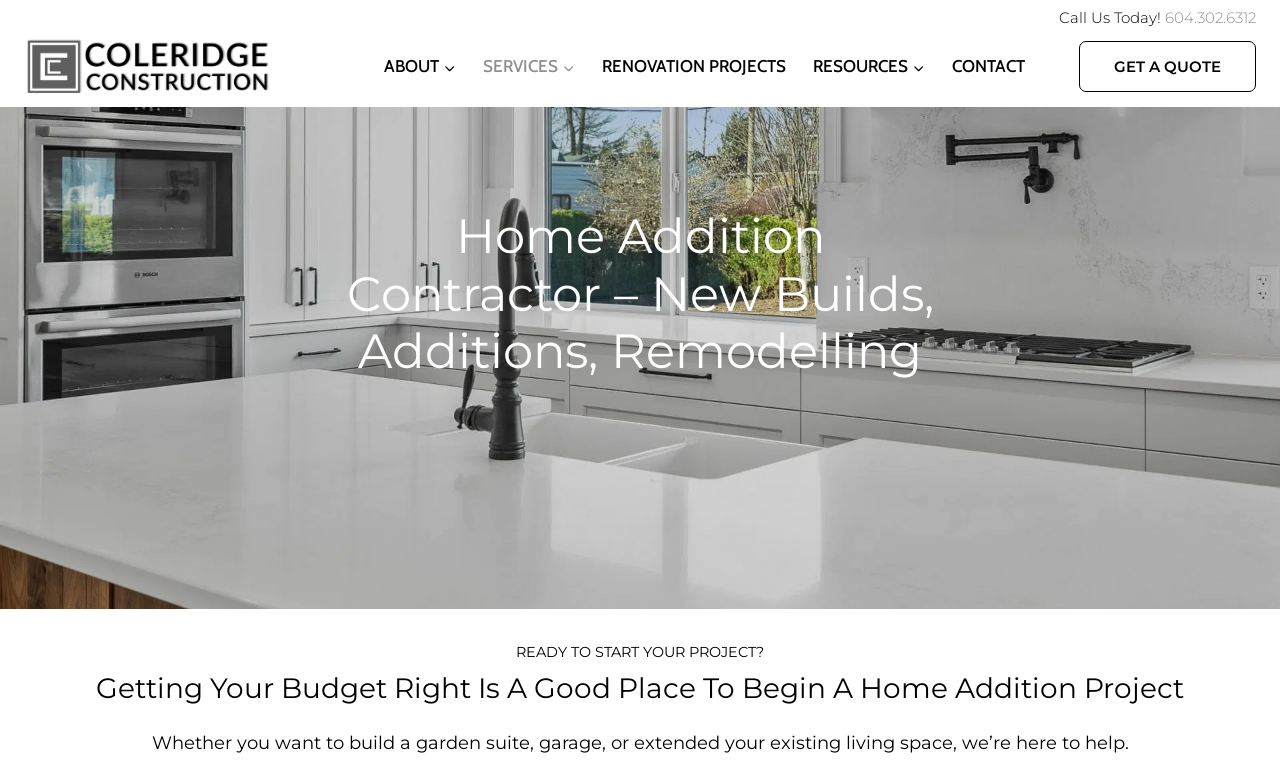What type of projects does Coleridge Construction specialize in?
Please answer using one word or phrase, based on the screenshot.

Home addition projects